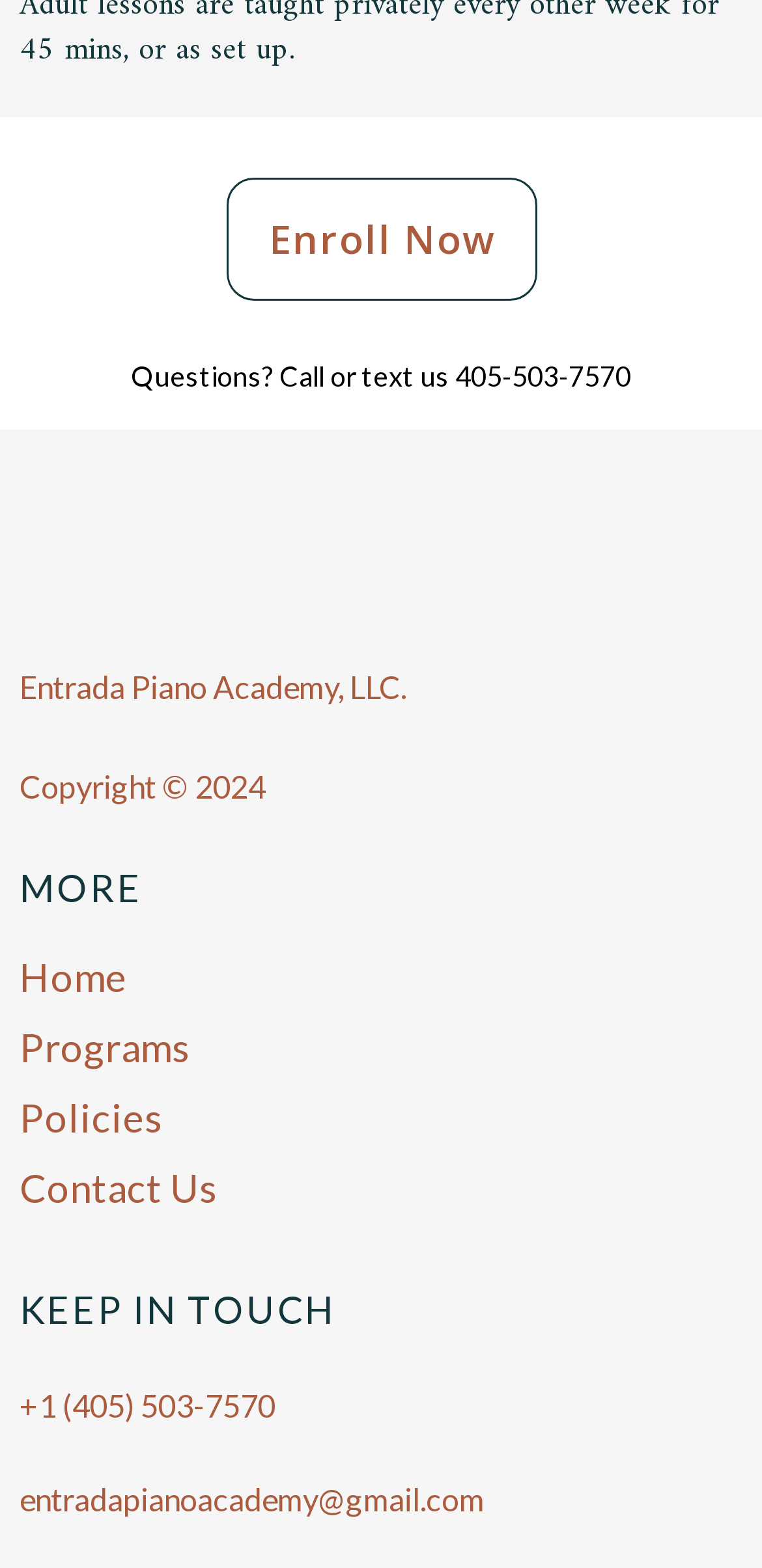How many links are there in the 'MORE' section?
Based on the image, give a concise answer in the form of a single word or short phrase.

4